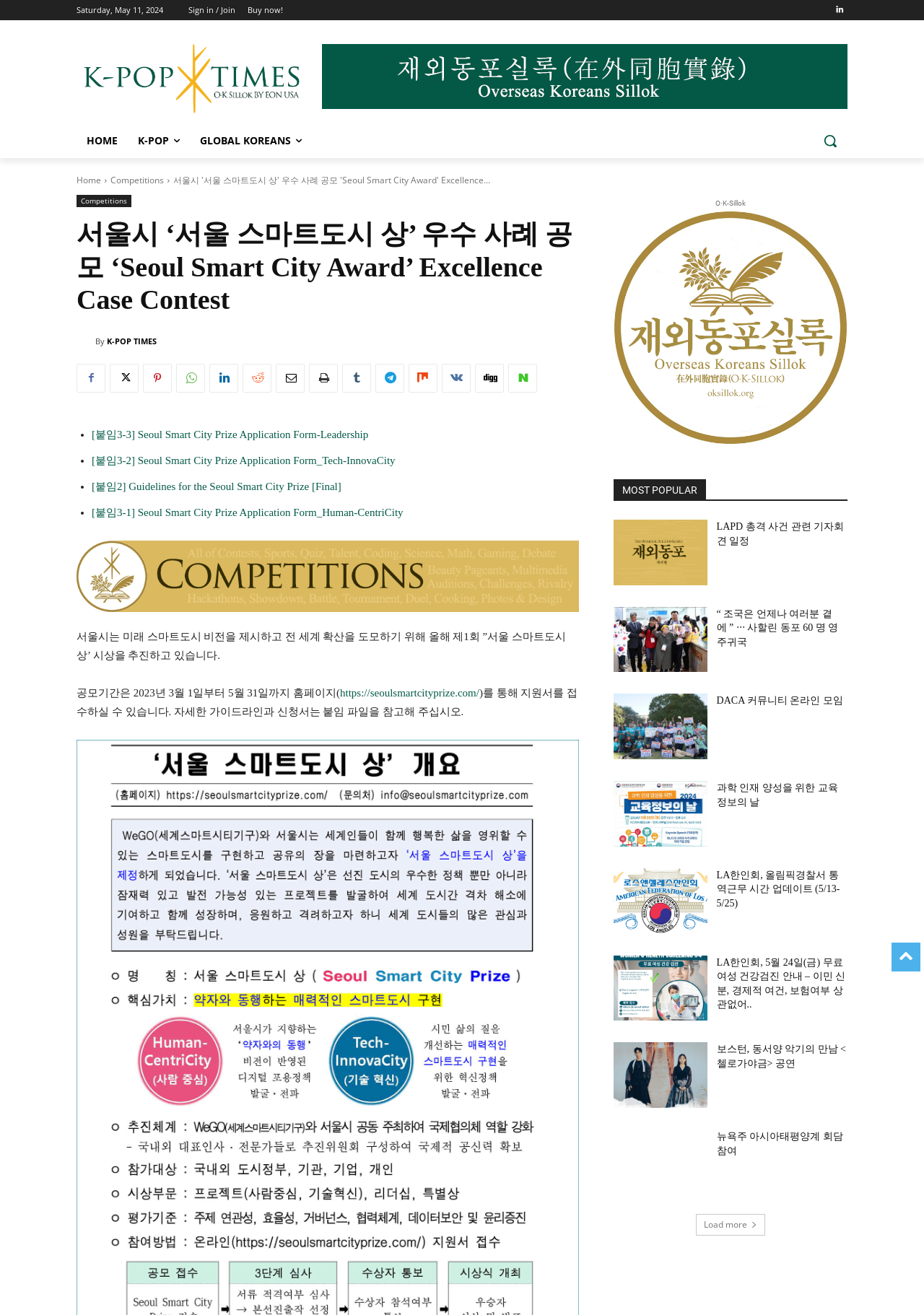Based on the element description "hand lettering", predict the bounding box coordinates of the UI element.

None